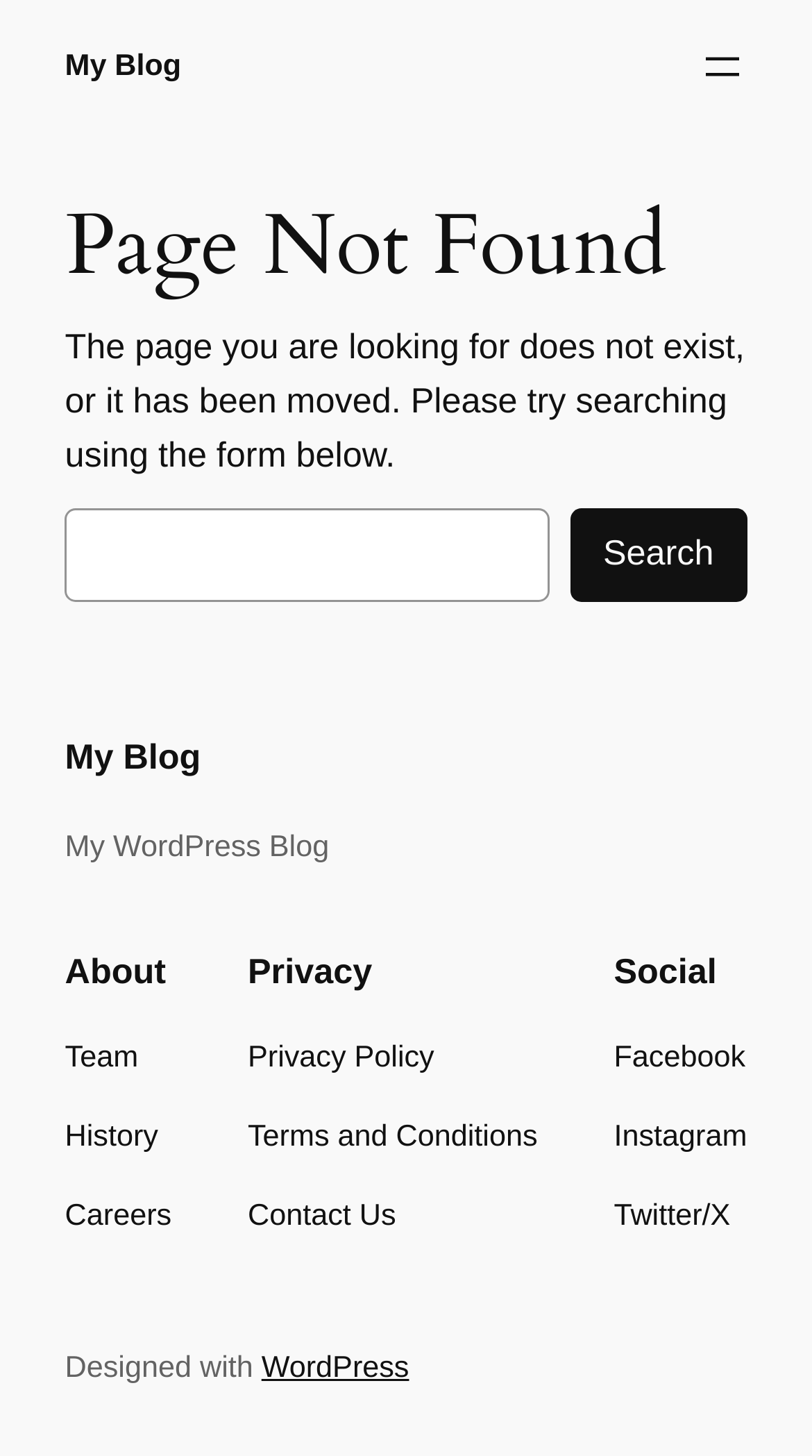Can you give a comprehensive explanation to the question given the content of the image?
How many navigation sections are there?

There are three navigation sections: 'About', 'Privacy', and 'Social Media'. Each section has multiple links underneath it.